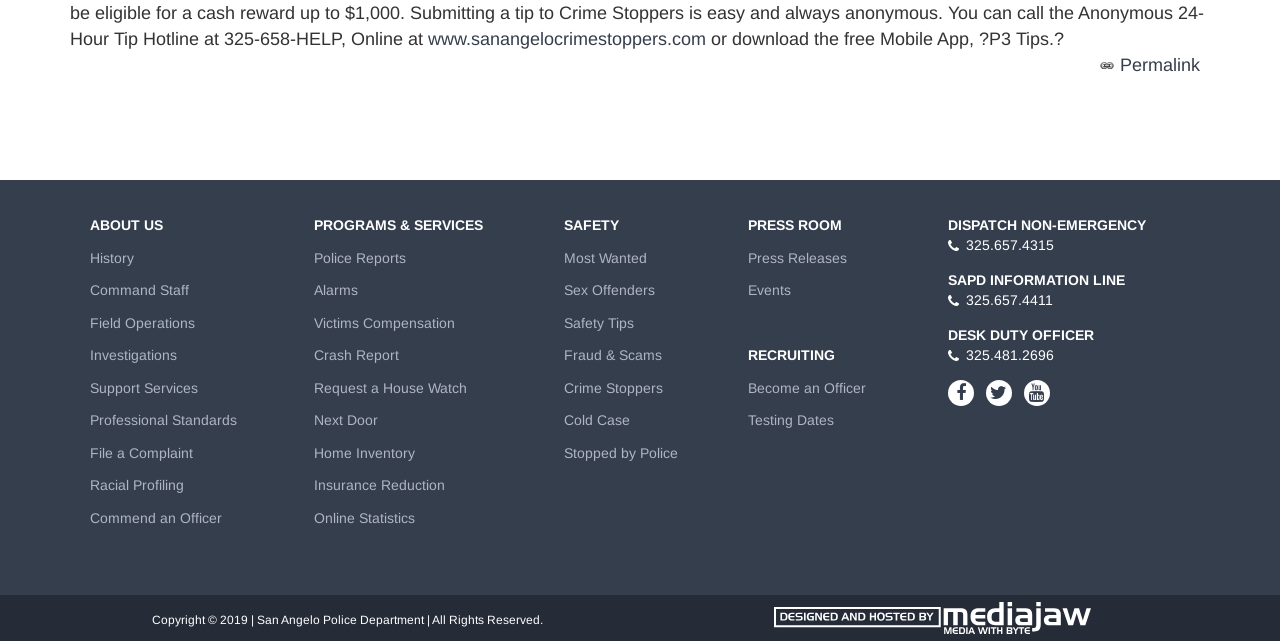Identify the bounding box coordinates for the UI element described as: "www.sanangelocrimestoppers.com".

[0.334, 0.045, 0.552, 0.076]